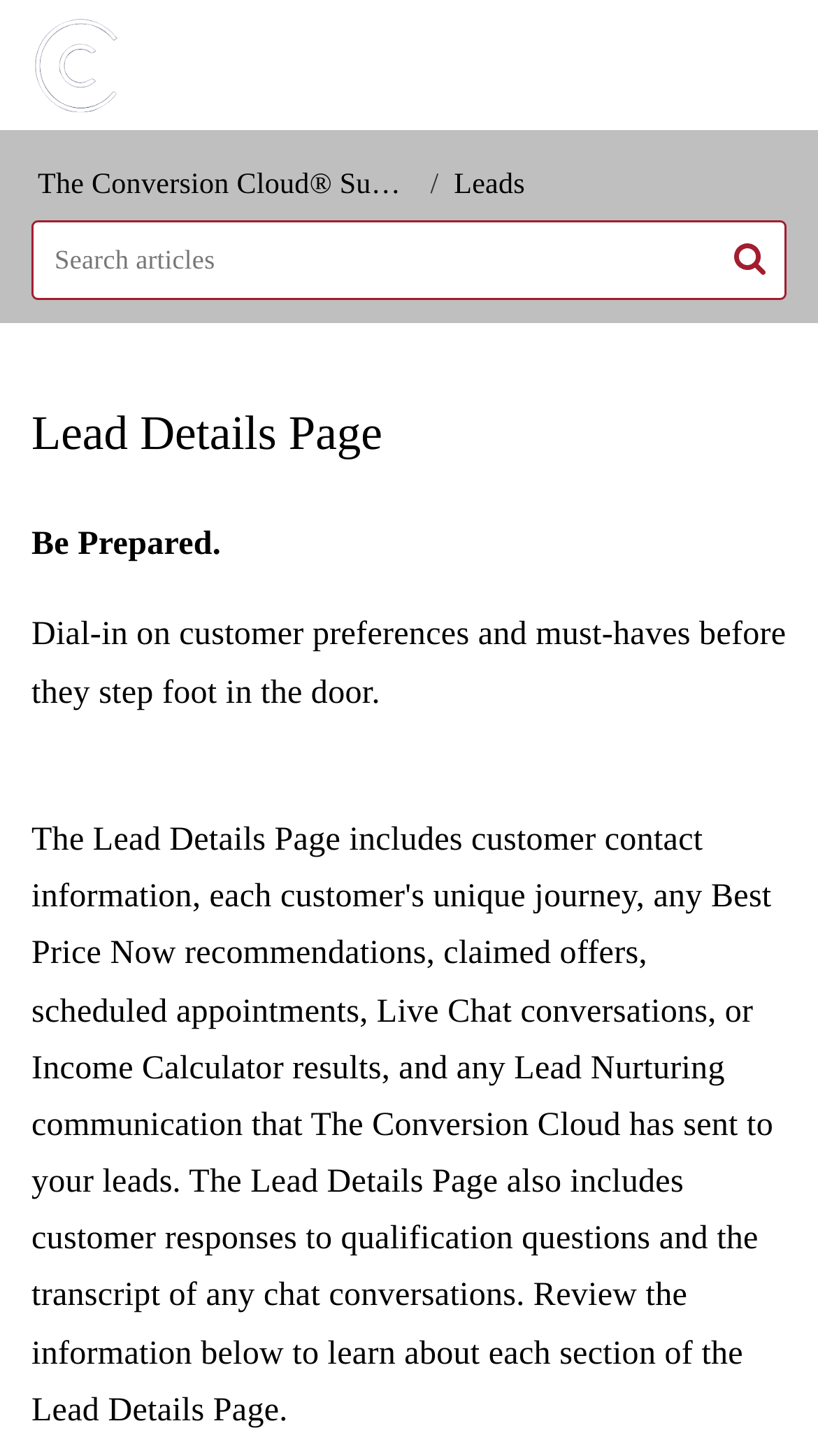Please answer the following question using a single word or phrase: 
What is the button at the top right corner for?

Menu